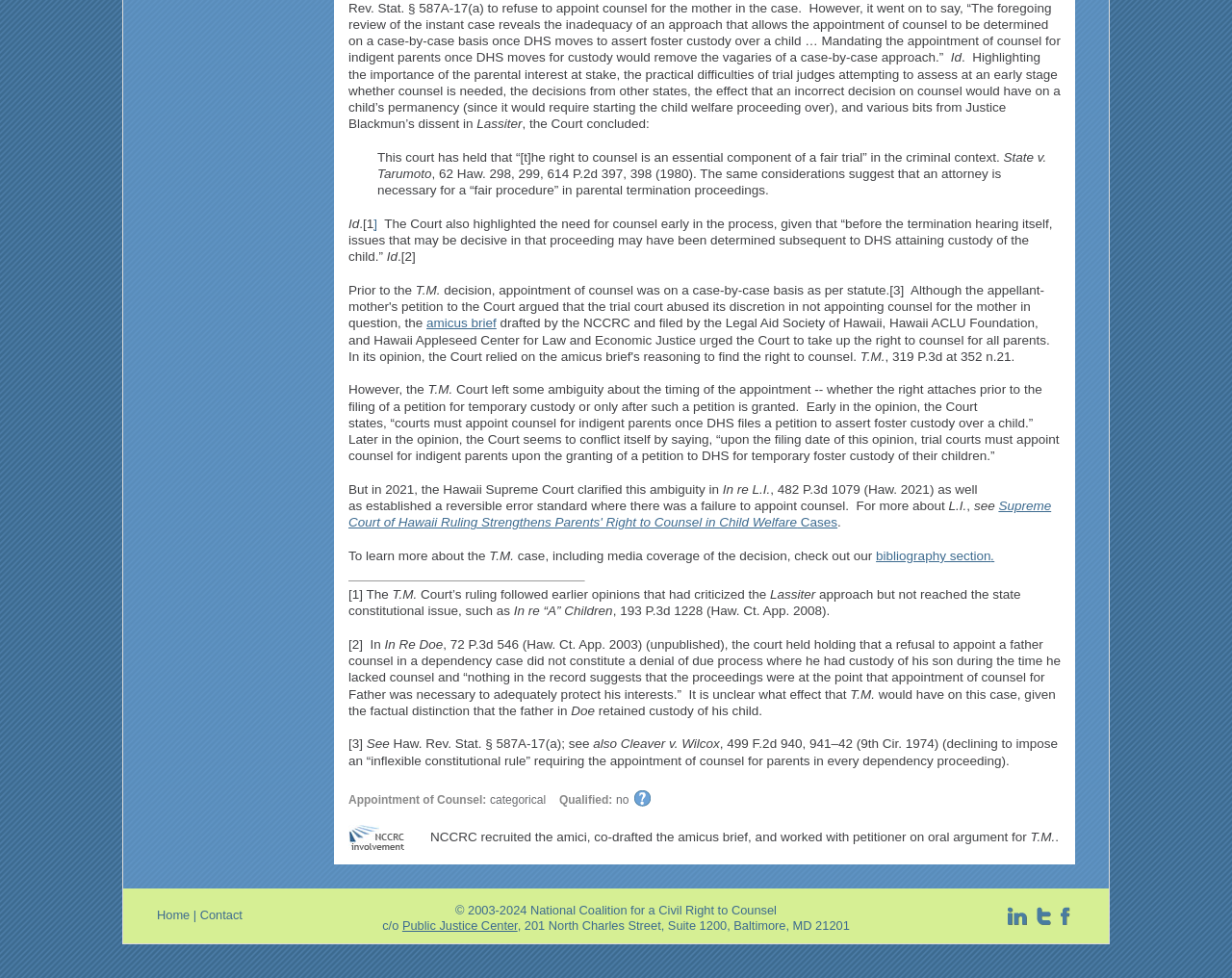Find the coordinates for the bounding box of the element with this description: "bibliography section.".

[0.711, 0.561, 0.807, 0.576]